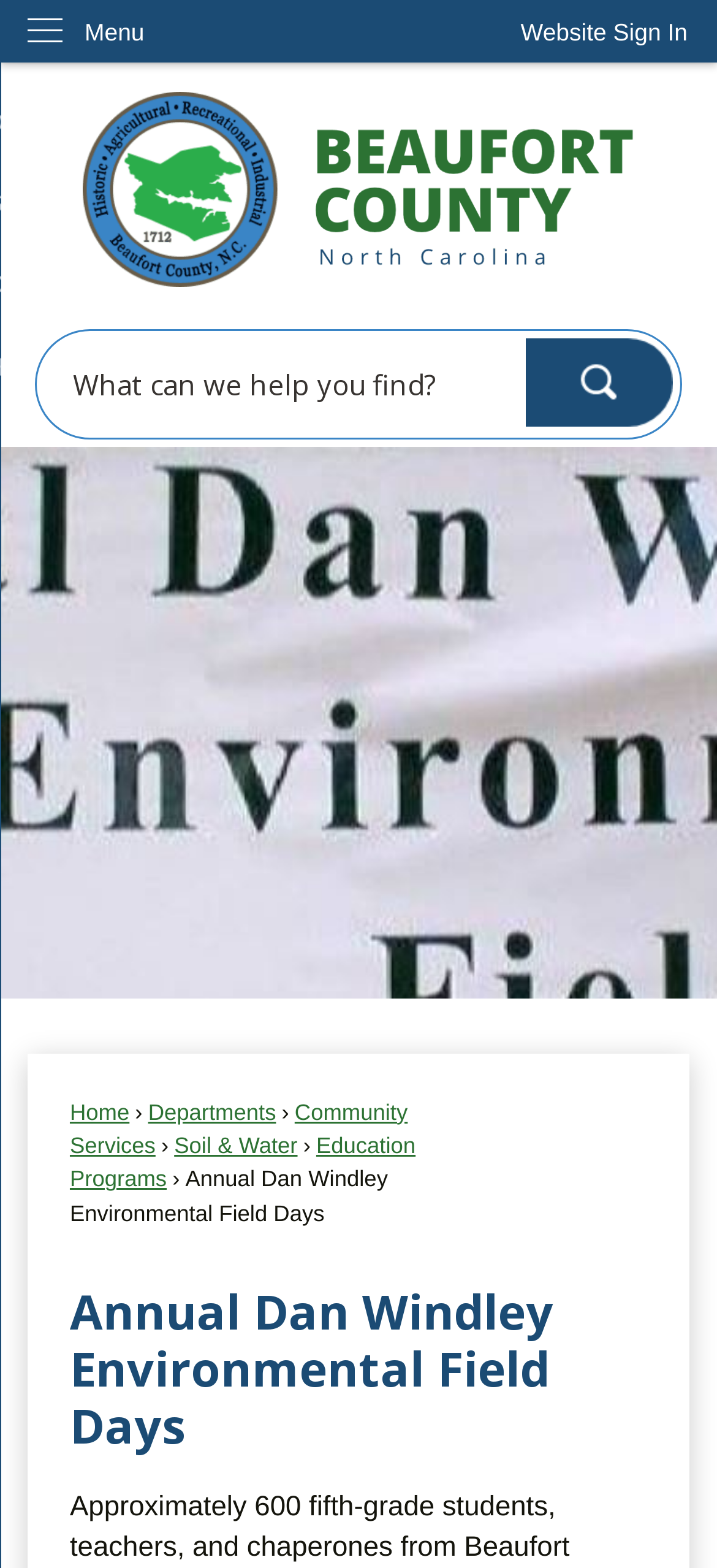Please identify the bounding box coordinates of the region to click in order to complete the task: "Sign in to the website". The coordinates must be four float numbers between 0 and 1, specified as [left, top, right, bottom].

[0.685, 0.0, 1.0, 0.041]